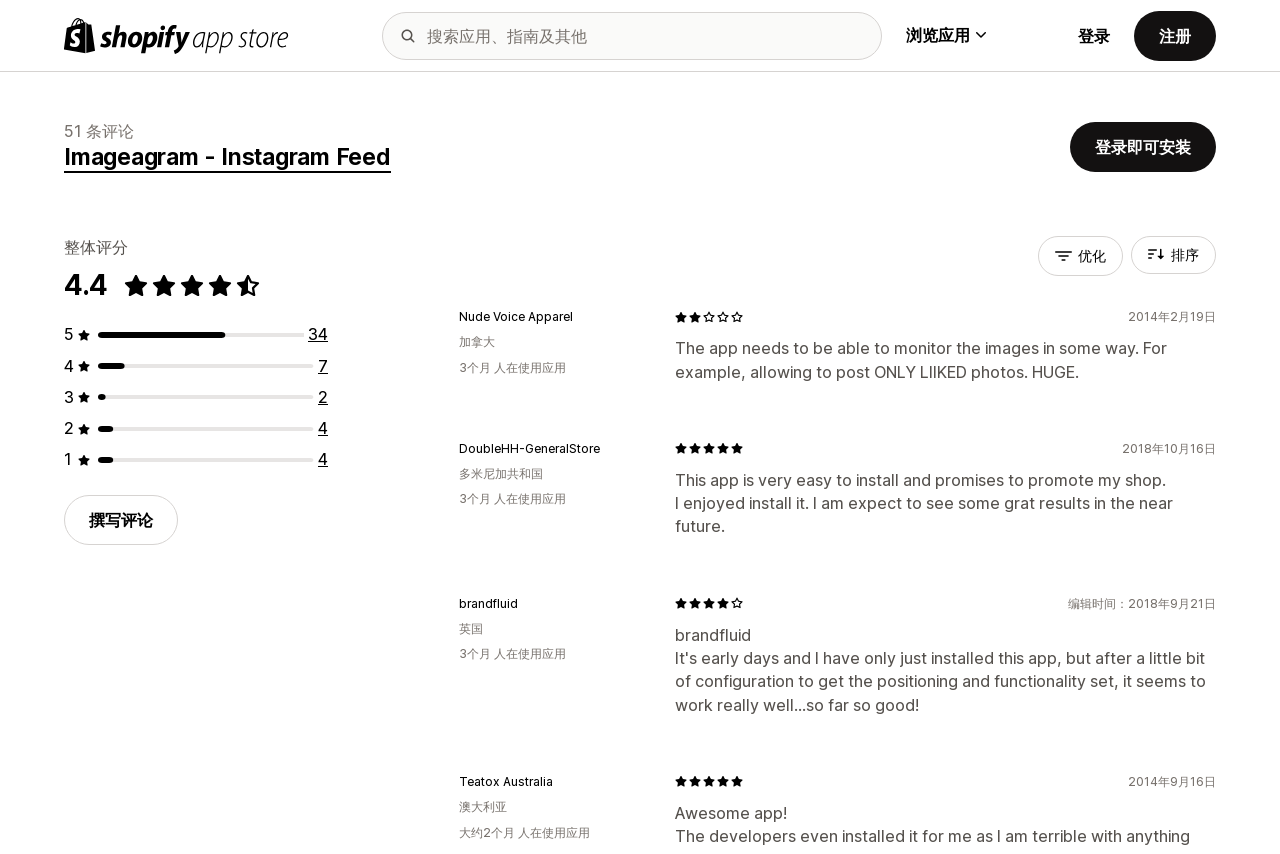Please identify the coordinates of the bounding box for the clickable region that will accomplish this instruction: "Optimize".

[0.811, 0.276, 0.877, 0.323]